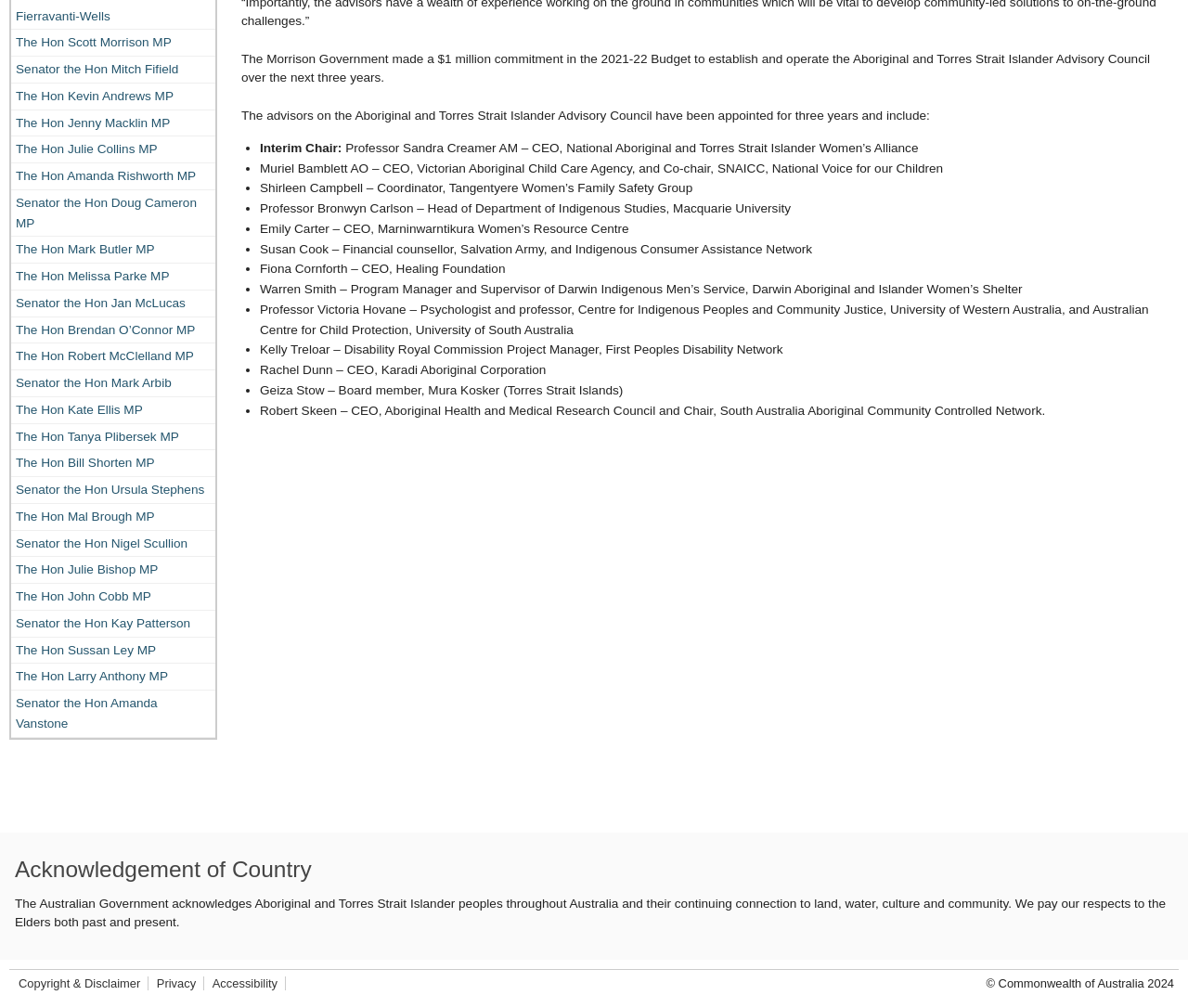Identify the bounding box of the UI component described as: "Privacy".

[0.132, 0.969, 0.165, 0.983]